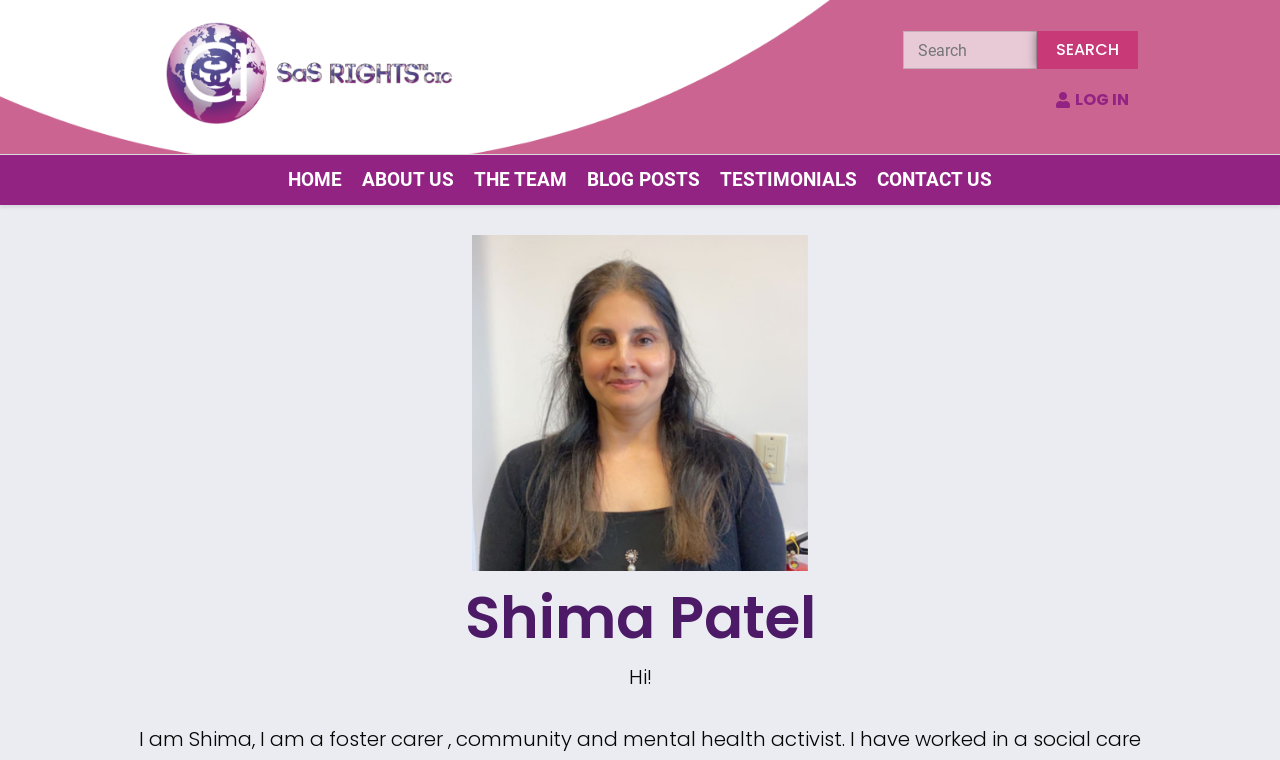Specify the bounding box coordinates for the region that must be clicked to perform the given instruction: "Visit NAB homepage".

None